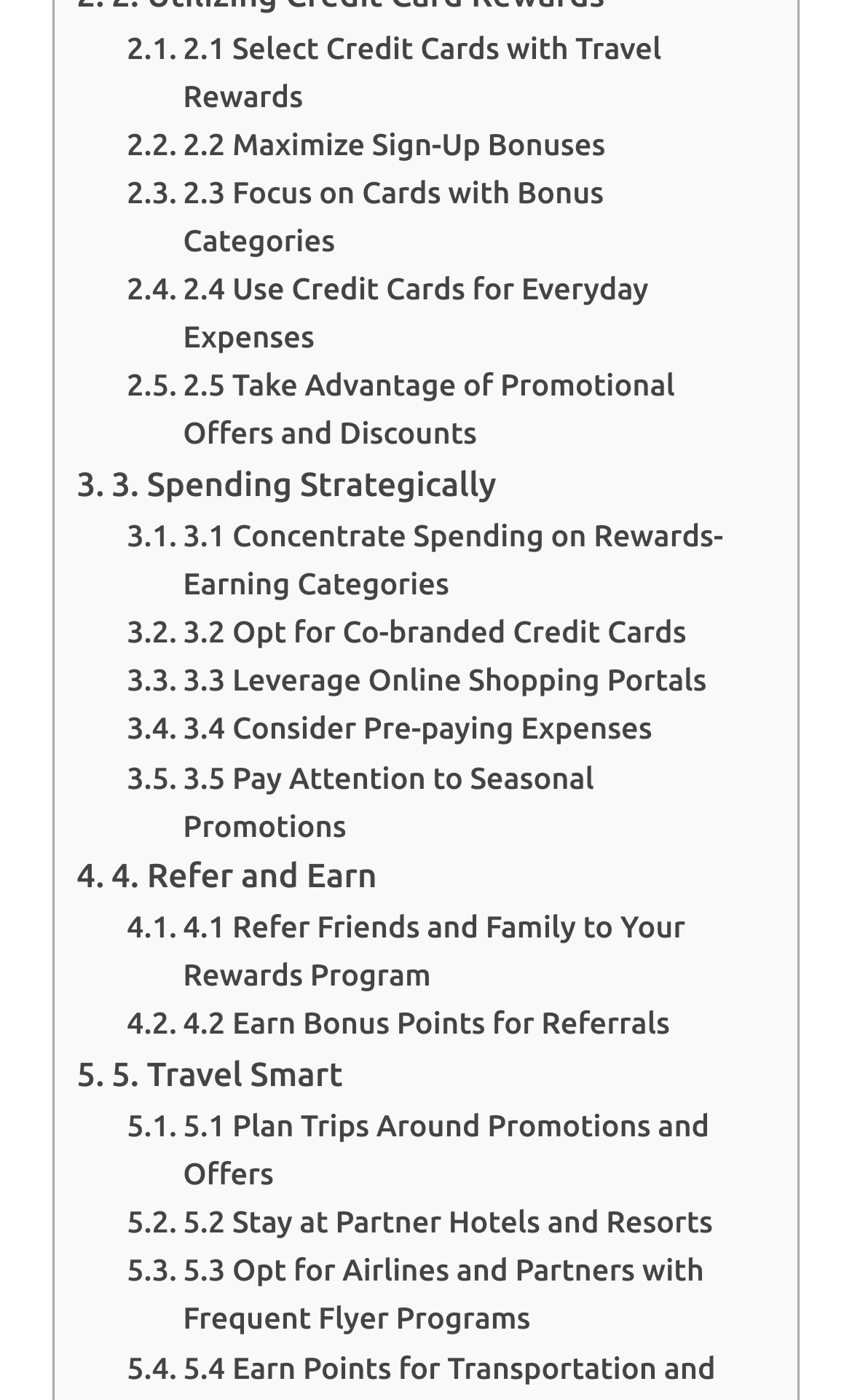Determine the bounding box coordinates of the target area to click to execute the following instruction: "Visit Facebook page."

None